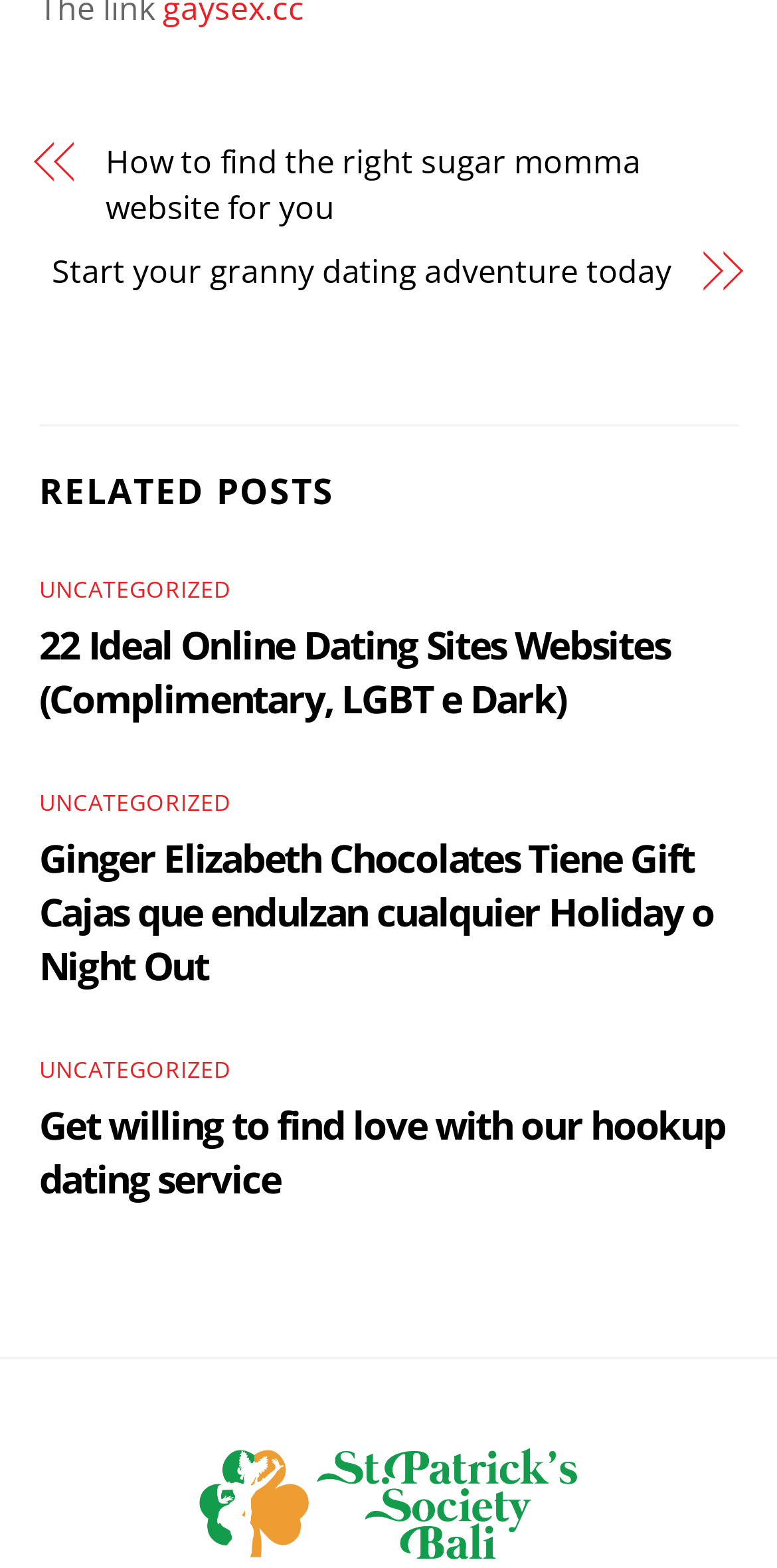Please answer the following question using a single word or phrase: 
What is the purpose of the webpage?

Dating Service